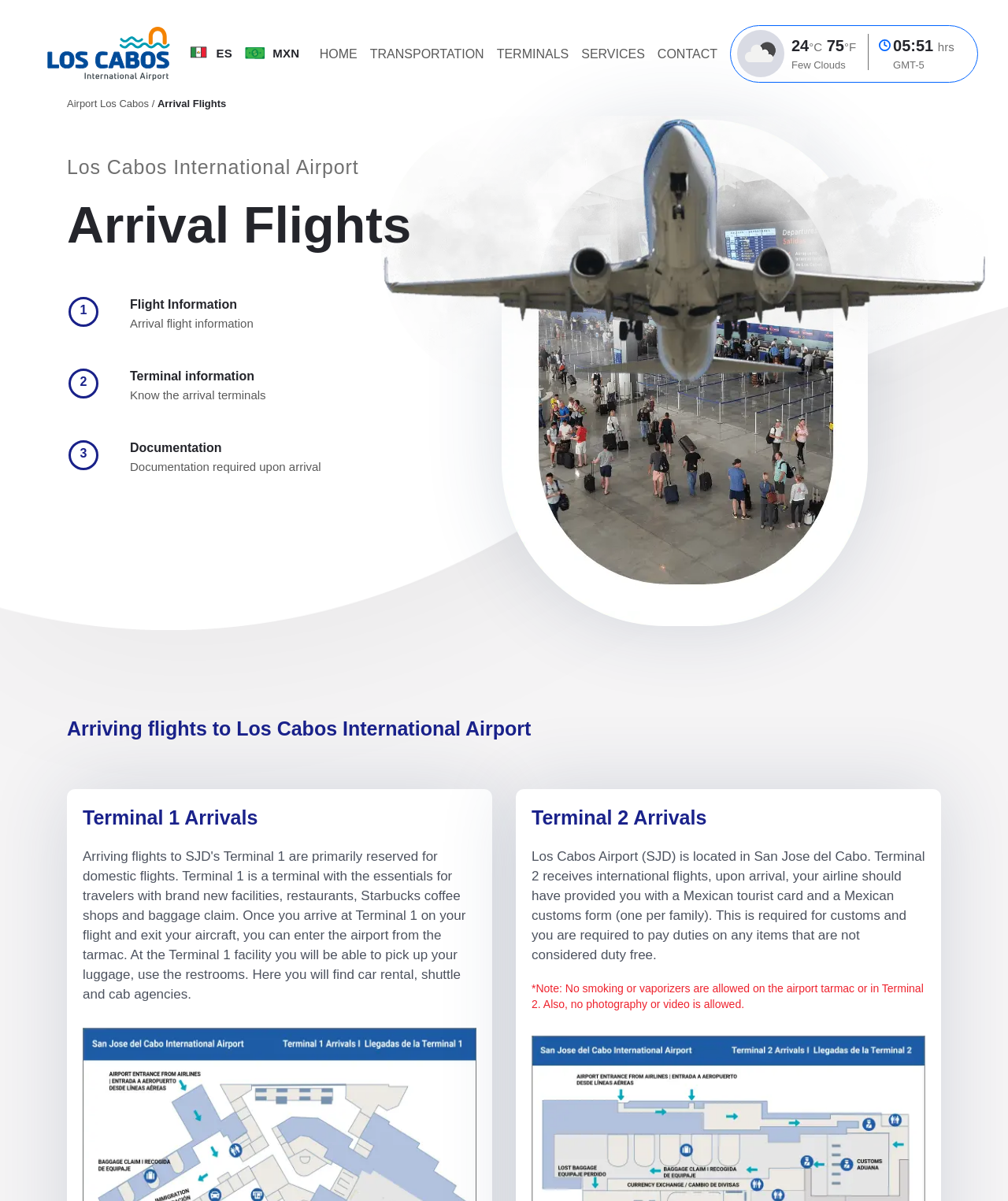What is the time displayed on the webpage?
Examine the image closely and answer the question with as much detail as possible.

I found the answer by looking at the StaticText element with the content '05:51' and the nearby text 'hrs' and 'GMT-5', which suggests that the time is being displayed.